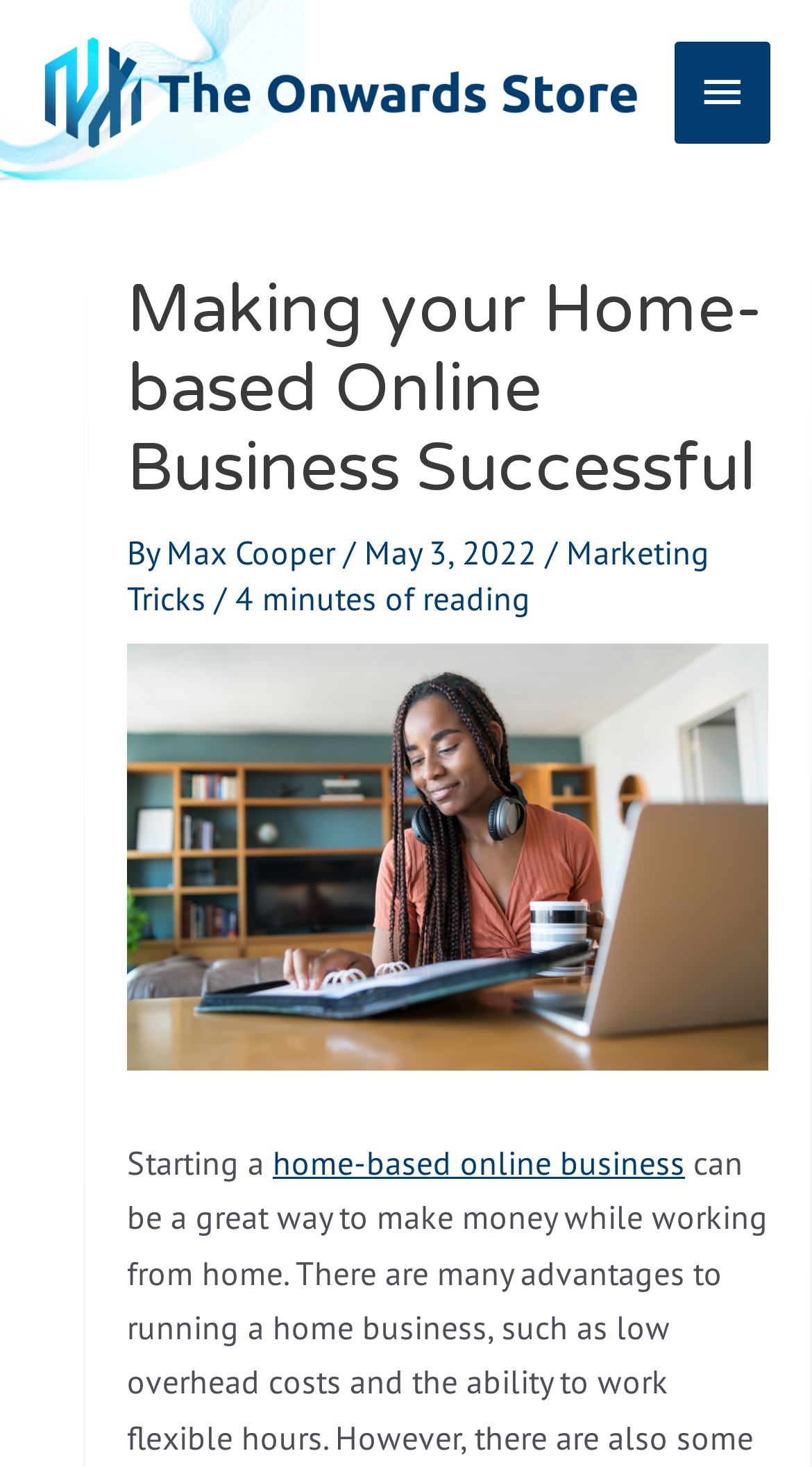Give a one-word or short phrase answer to this question: 
What is the estimated reading time of the article?

4 minutes